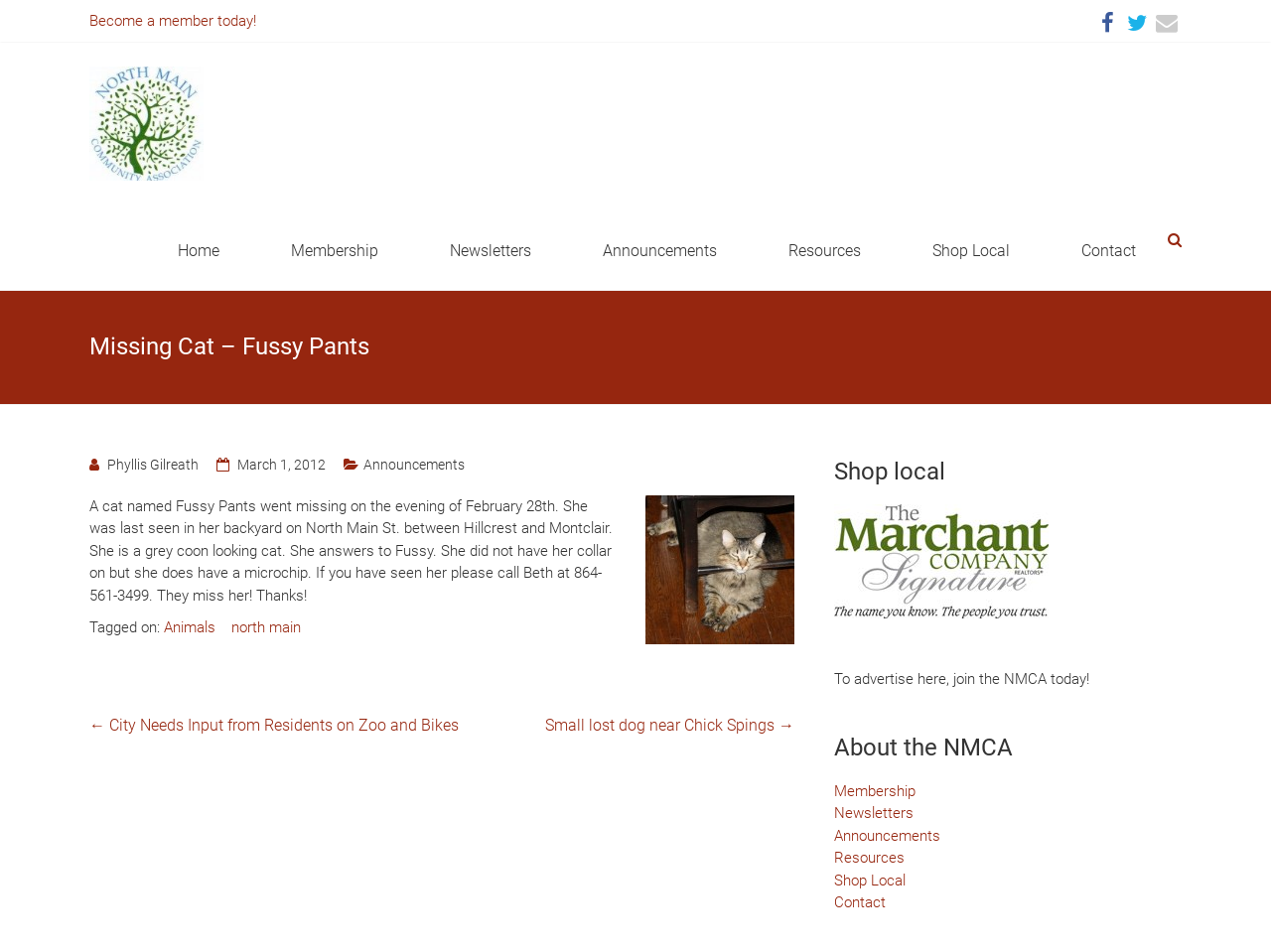Locate the bounding box of the UI element defined by this description: "title="Visit Our Sponsors!"". The coordinates should be given as four float numbers between 0 and 1, formatted as [left, top, right, bottom].

[0.656, 0.531, 0.825, 0.55]